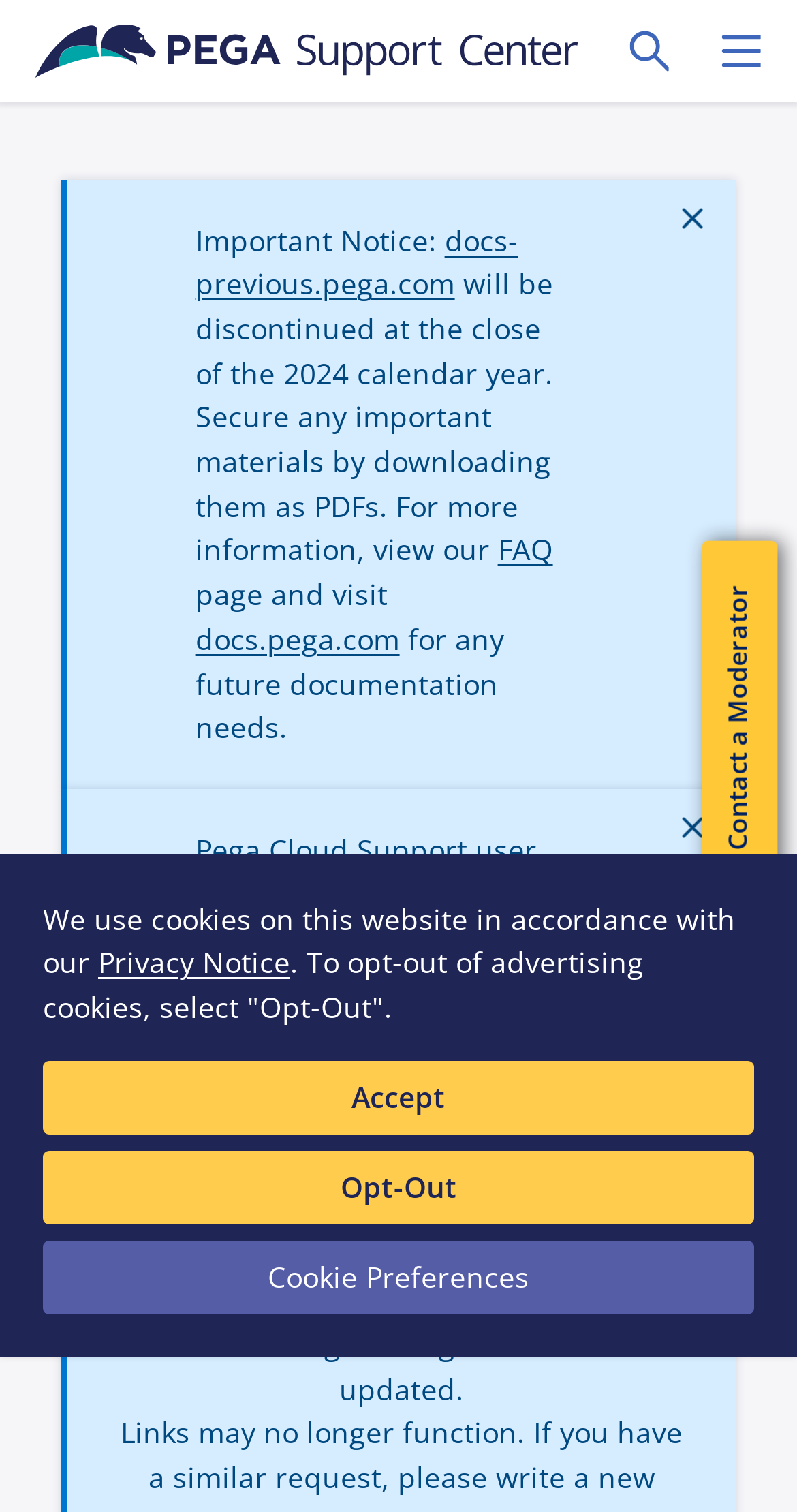Please give a one-word or short phrase response to the following question: 
What is the 'Join Now' link for?

To join the Support Center